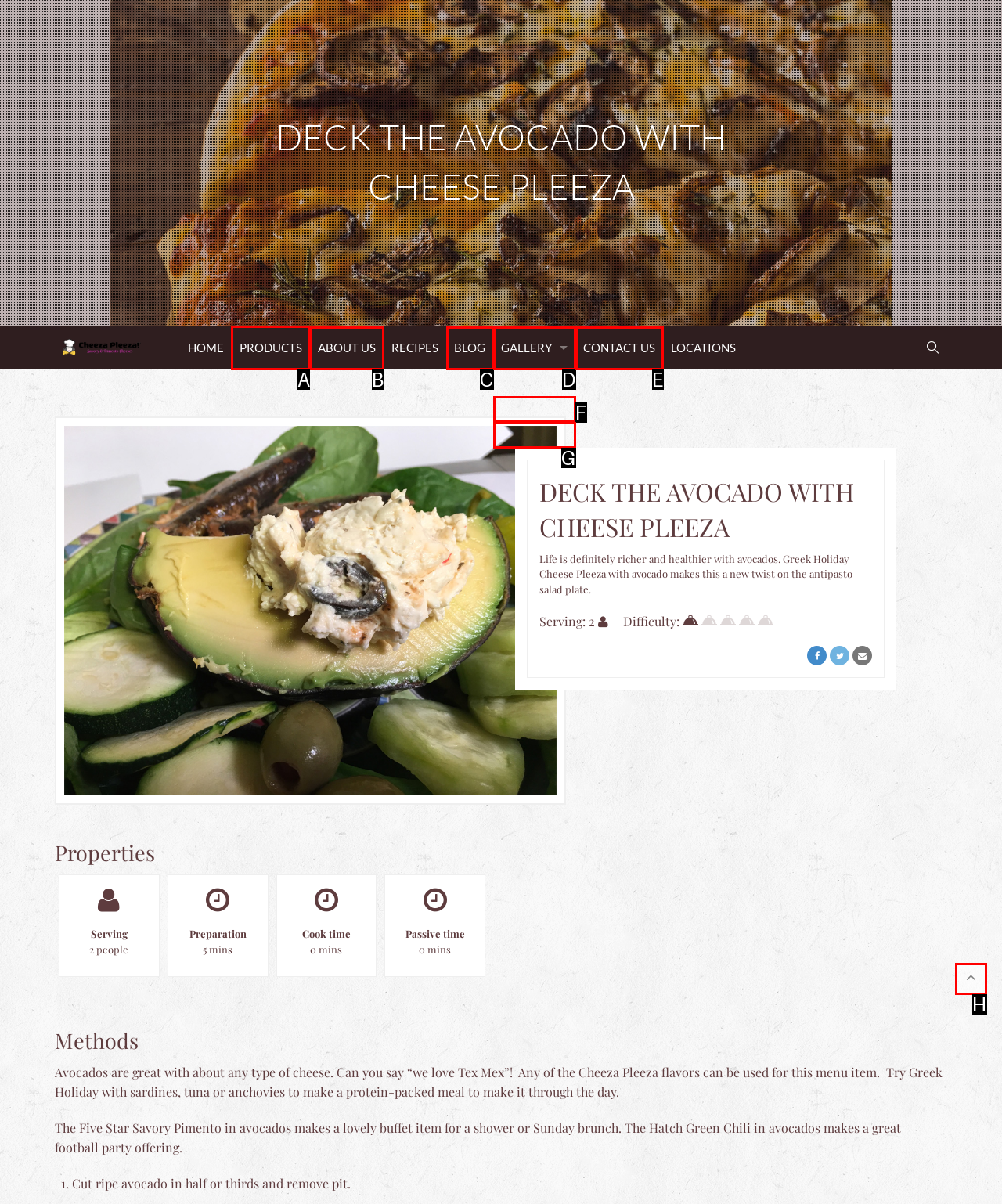Determine which HTML element I should select to execute the task: Click PRODUCTS
Reply with the corresponding option's letter from the given choices directly.

A